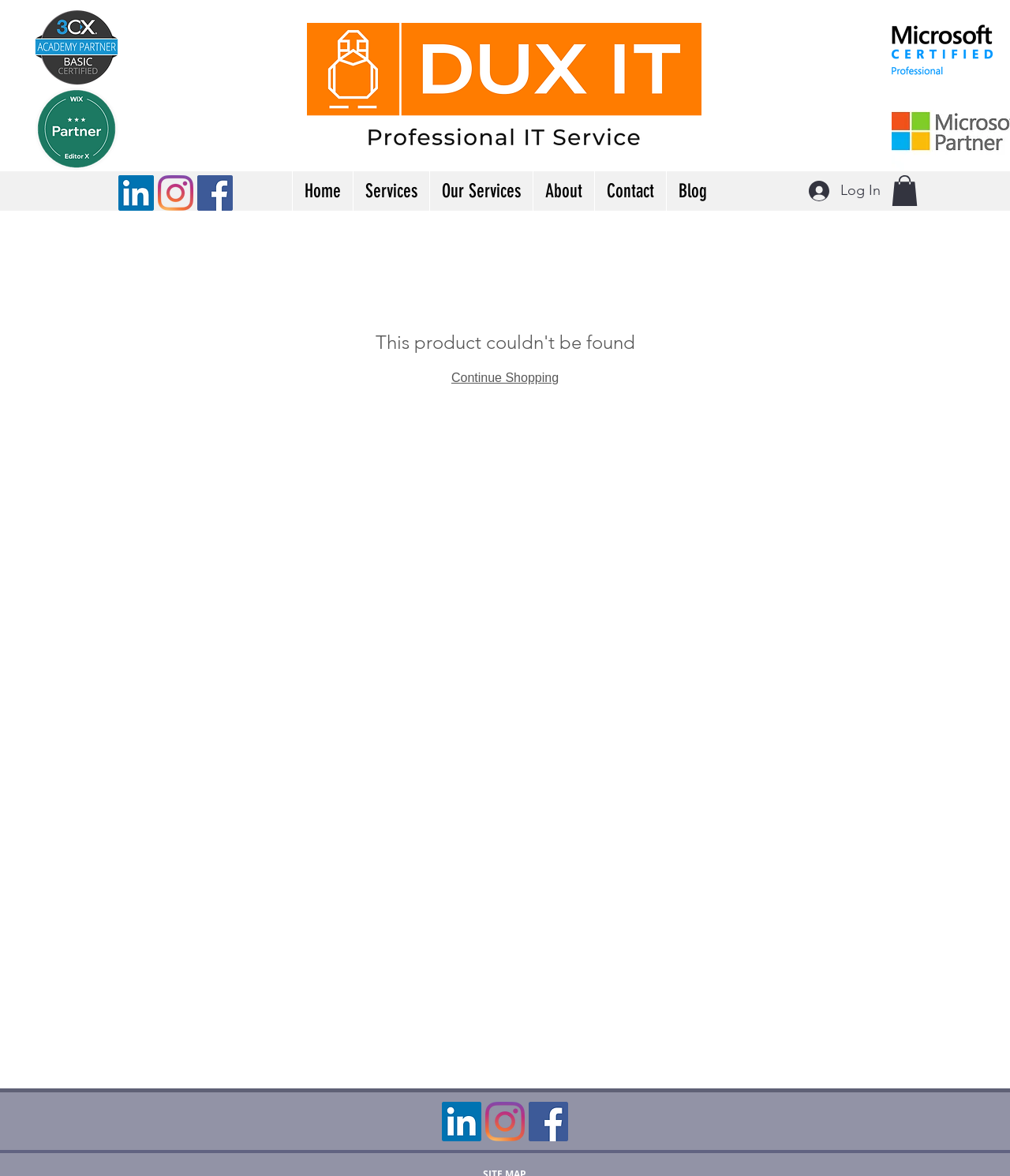Locate the bounding box coordinates of the region to be clicked to comply with the following instruction: "Go to the About page". The coordinates must be four float numbers between 0 and 1, in the form [left, top, right, bottom].

[0.527, 0.146, 0.588, 0.179]